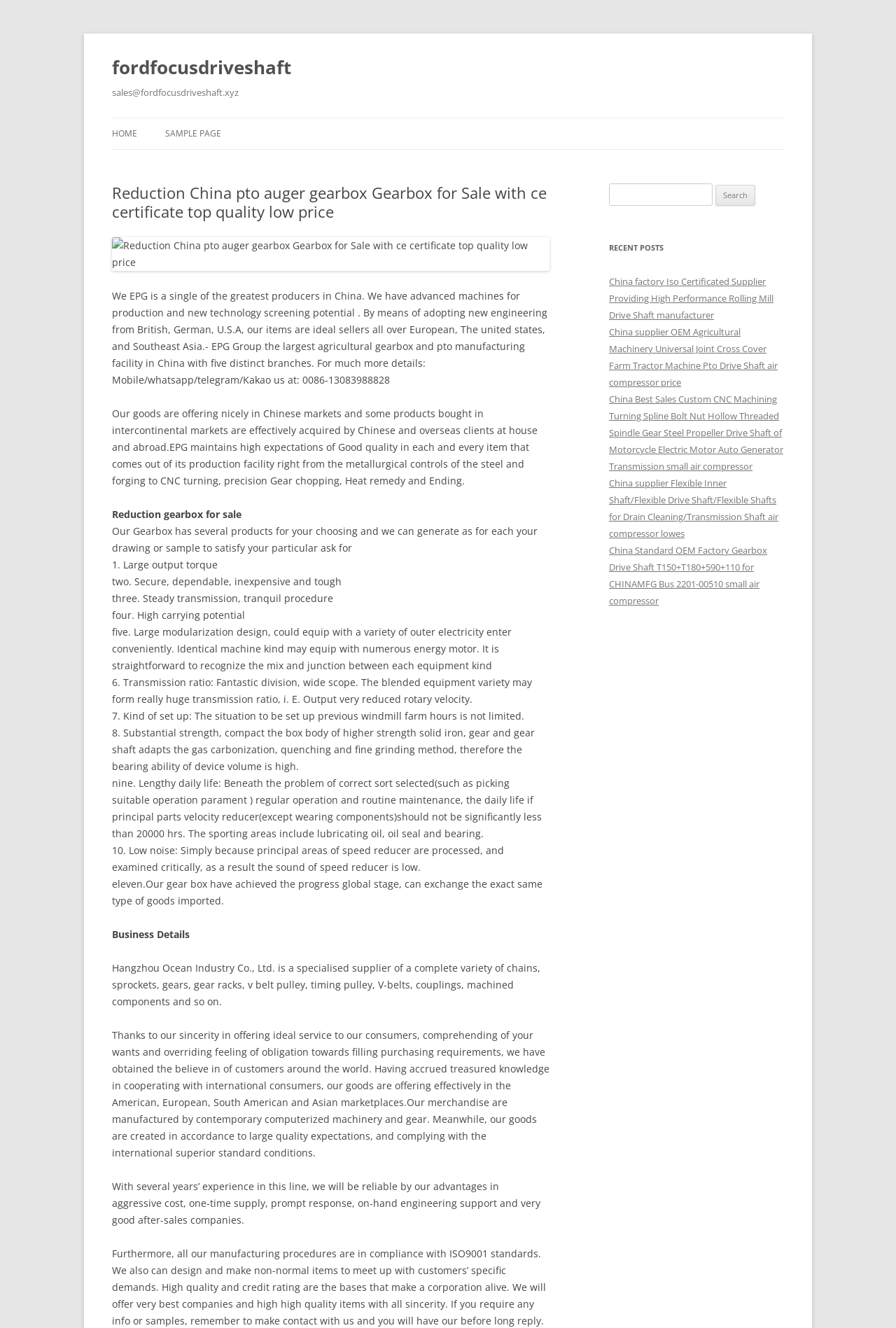Pinpoint the bounding box coordinates of the clickable area necessary to execute the following instruction: "Search for something". The coordinates should be given as four float numbers between 0 and 1, namely [left, top, right, bottom].

[0.68, 0.138, 0.795, 0.155]